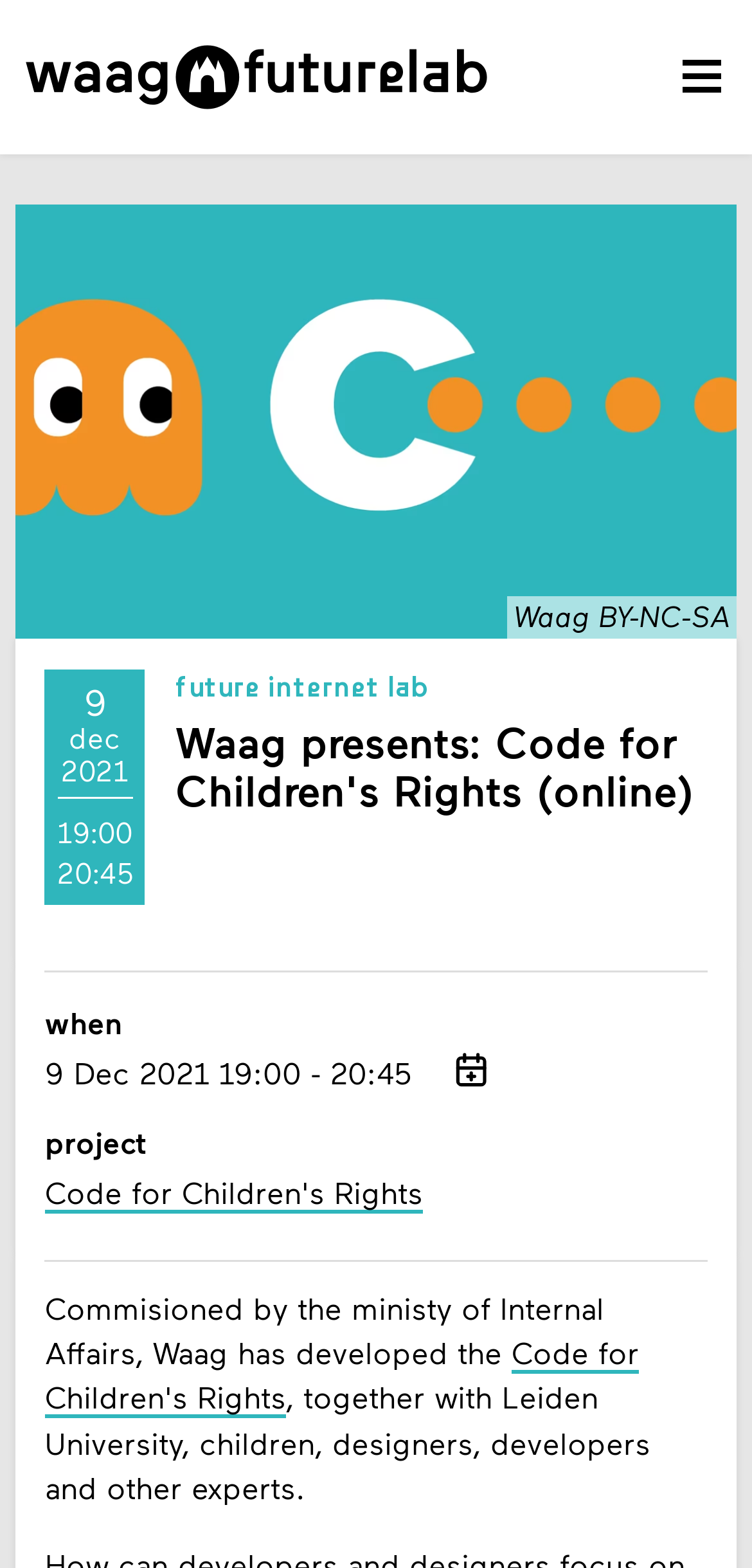What is the duration of the event?
Answer the question with a detailed explanation, including all necessary information.

The duration of the event can be found in the section 'when' which is located in the middle of the webpage. The start time is 19:00 and the end time is 20:45.